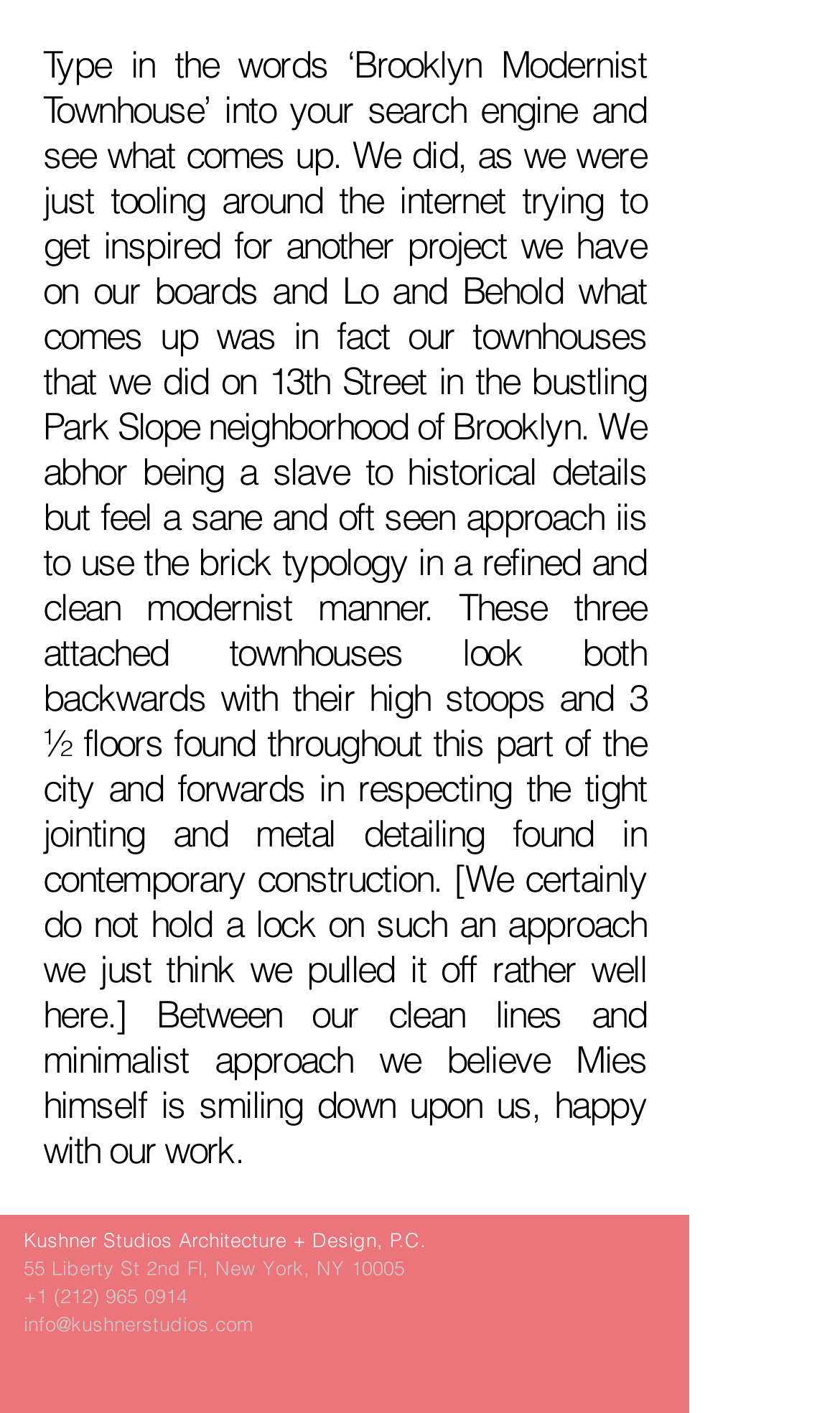Please find the bounding box coordinates in the format (top-left x, top-left y, bottom-right x, bottom-right y) for the given element description. Ensure the coordinates are floating point numbers between 0 and 1. Description: aria-label="Twitter"

[0.654, 0.963, 0.705, 0.994]